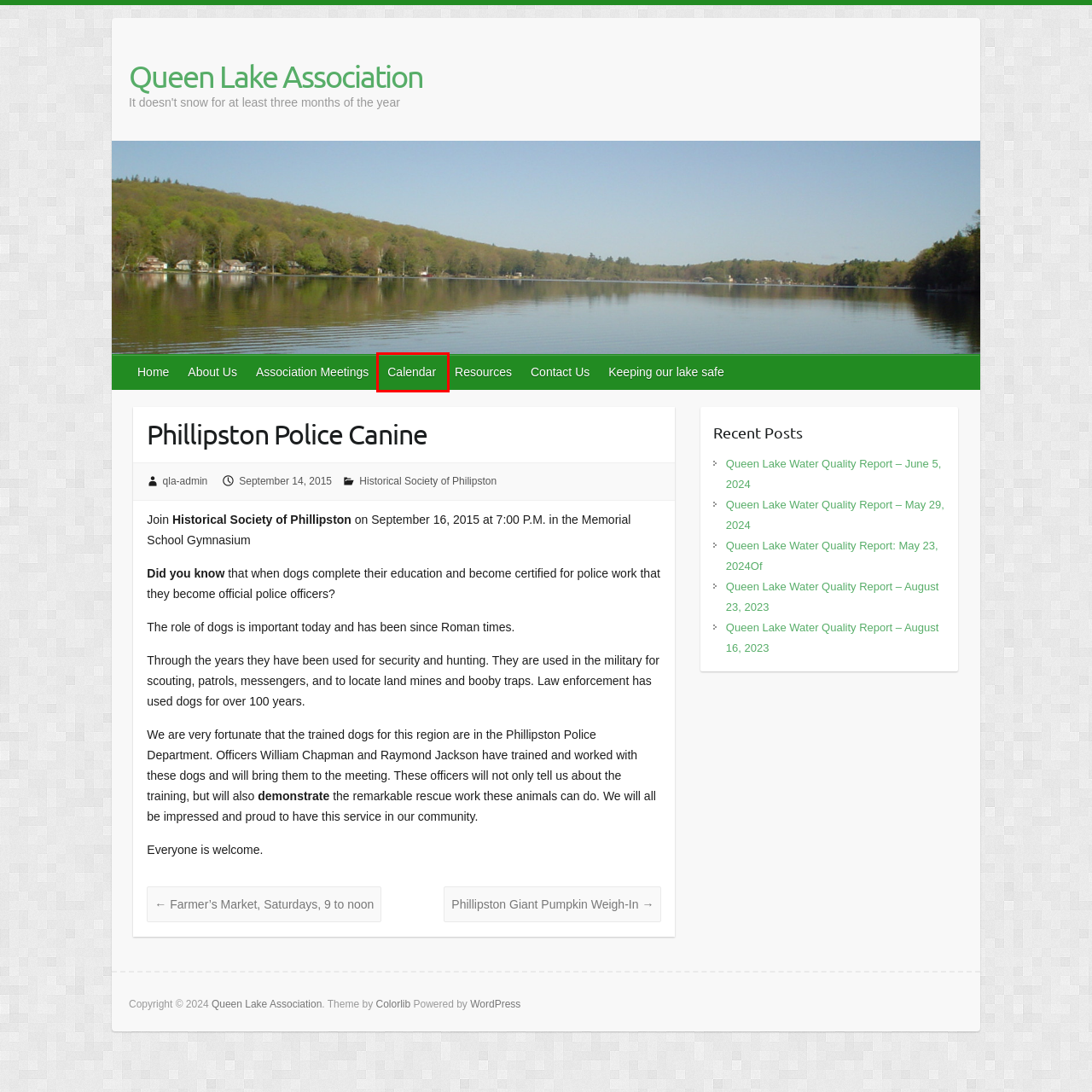You have a screenshot of a webpage with a red bounding box around an element. Choose the best matching webpage description that would appear after clicking the highlighted element. Here are the candidates:
A. Contact Us – Queen Lake Association
B. Queen Lake Water Quality Report – June 5, 2024 – Queen Lake Association
C. Queen Lake Water Quality Report – August 16, 2023 – Queen Lake Association
D. Keeping our lake safe – Queen Lake Association
E. Queen Lake Water Quality Report – August 23, 2023 – Queen Lake Association
F. Calendar – Queen Lake Association
G. Resources – Queen Lake Association
H. About Us – Queen Lake Association

F